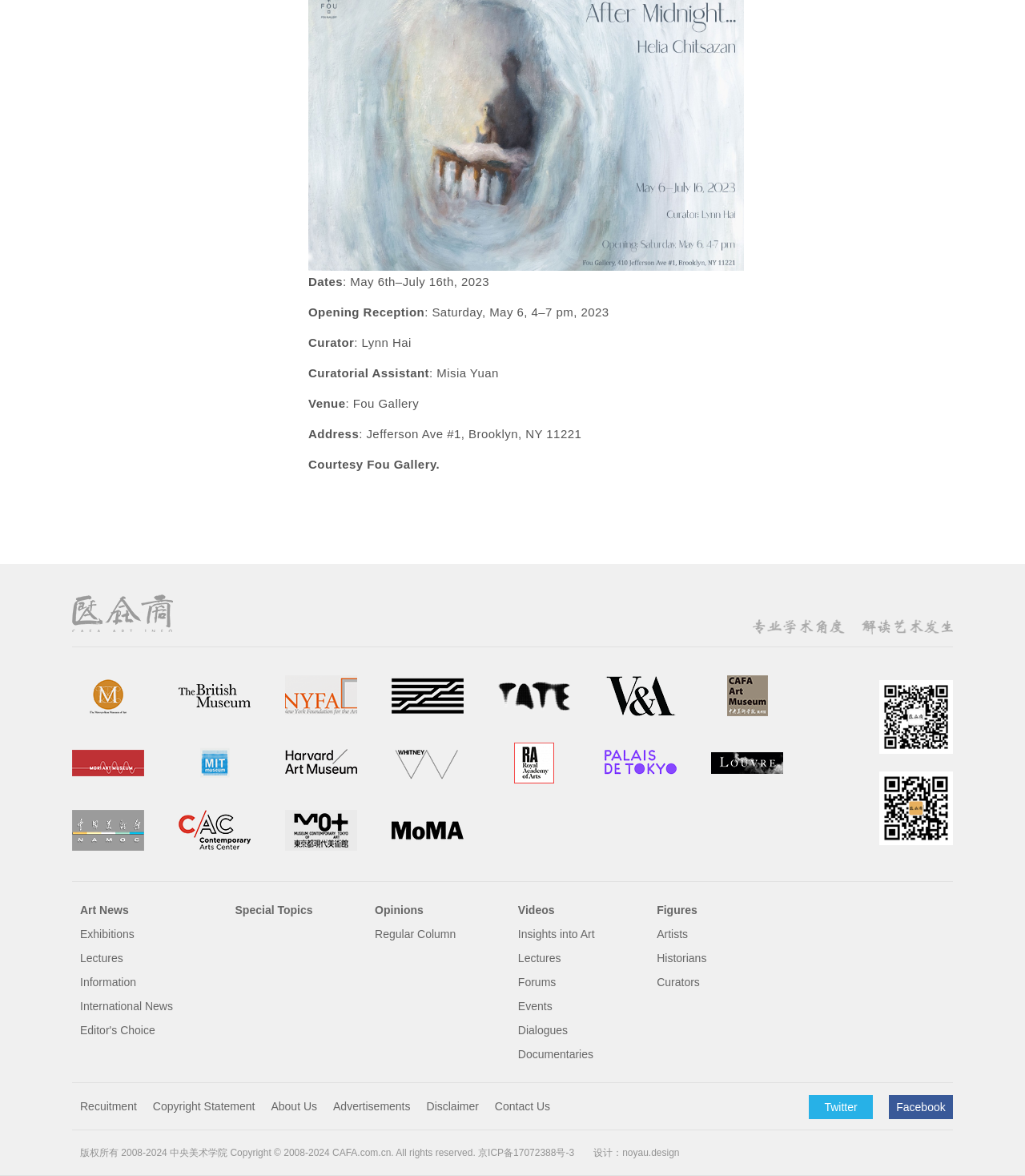What is the address of the venue?
Offer a detailed and full explanation in response to the question.

I found the answer by looking at the 'Address' section, which is located below the 'Venue' section. The 'Address' section has a subtext that says 'Jefferson Ave #1, Brooklyn, NY 11221', which indicates the address of the venue.